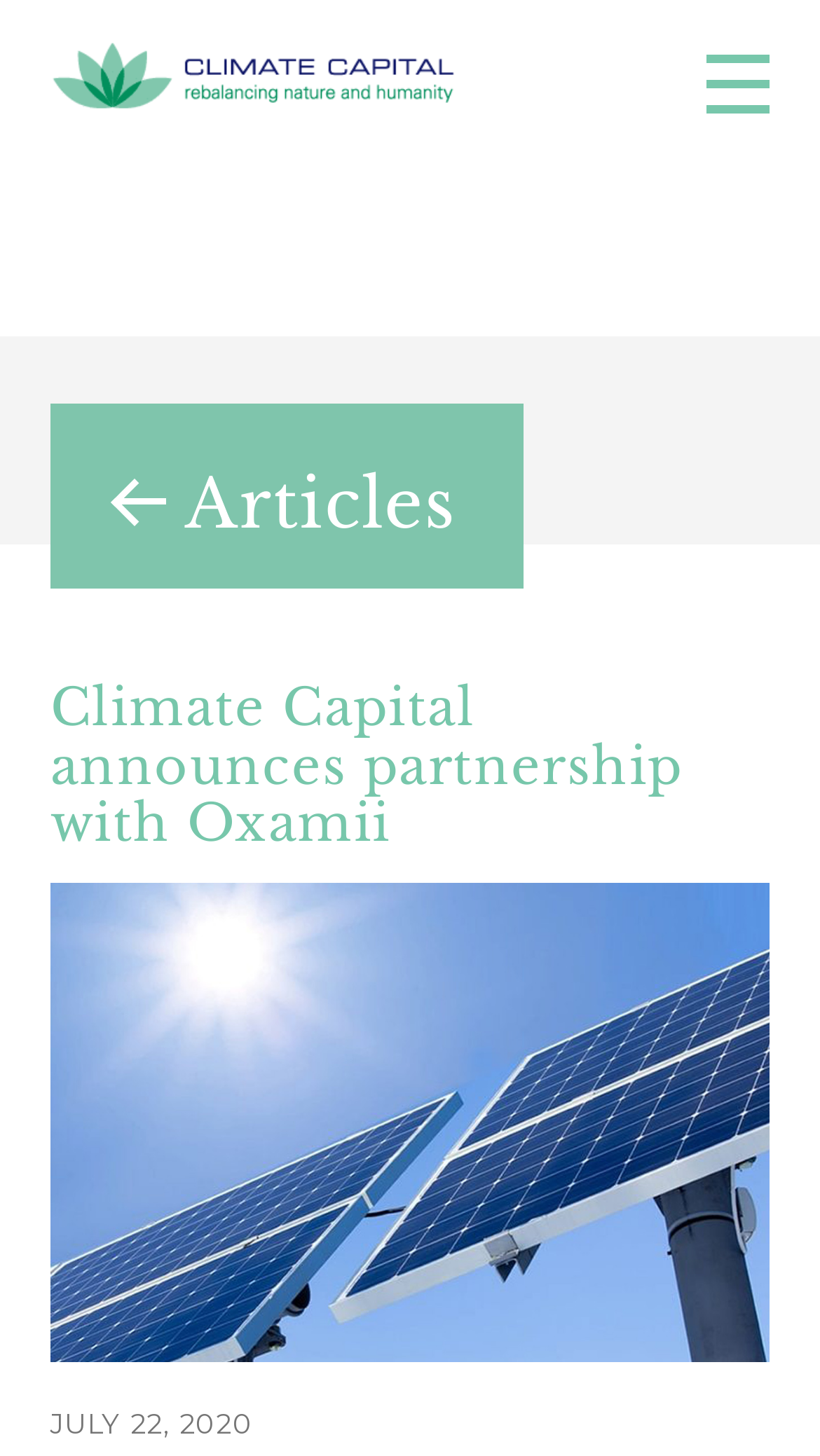What type of content is available on the webpage?
Respond to the question with a well-detailed and thorough answer.

I discovered a link labeled 'Articles' on the webpage, suggesting that the webpage contains articles or news content.